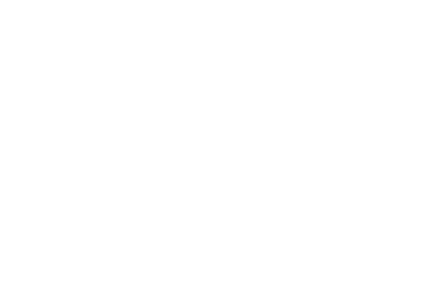Offer a detailed narrative of what is shown in the image.

The image titled "Brno Living" captures the essence of modern living in Brno. This visual representation showcases a stylish, urban apartment setting that reflects the contemporary charm of the city. The design elements hint at a balance between comfort and sophistication, making it an ideal choice for students, professionals, or anyone seeking a long-term residence. The image complements the surrounding text highlighting immediate accommodation options available in both vibrant city center locations and more serene areas, featuring fully equipped kitchens and guest house-style rooms. Perfectly aligned with the message of accessible and comfortable living, this image contributes to the inviting atmosphere of Brno as a welcoming community for diverse residents.